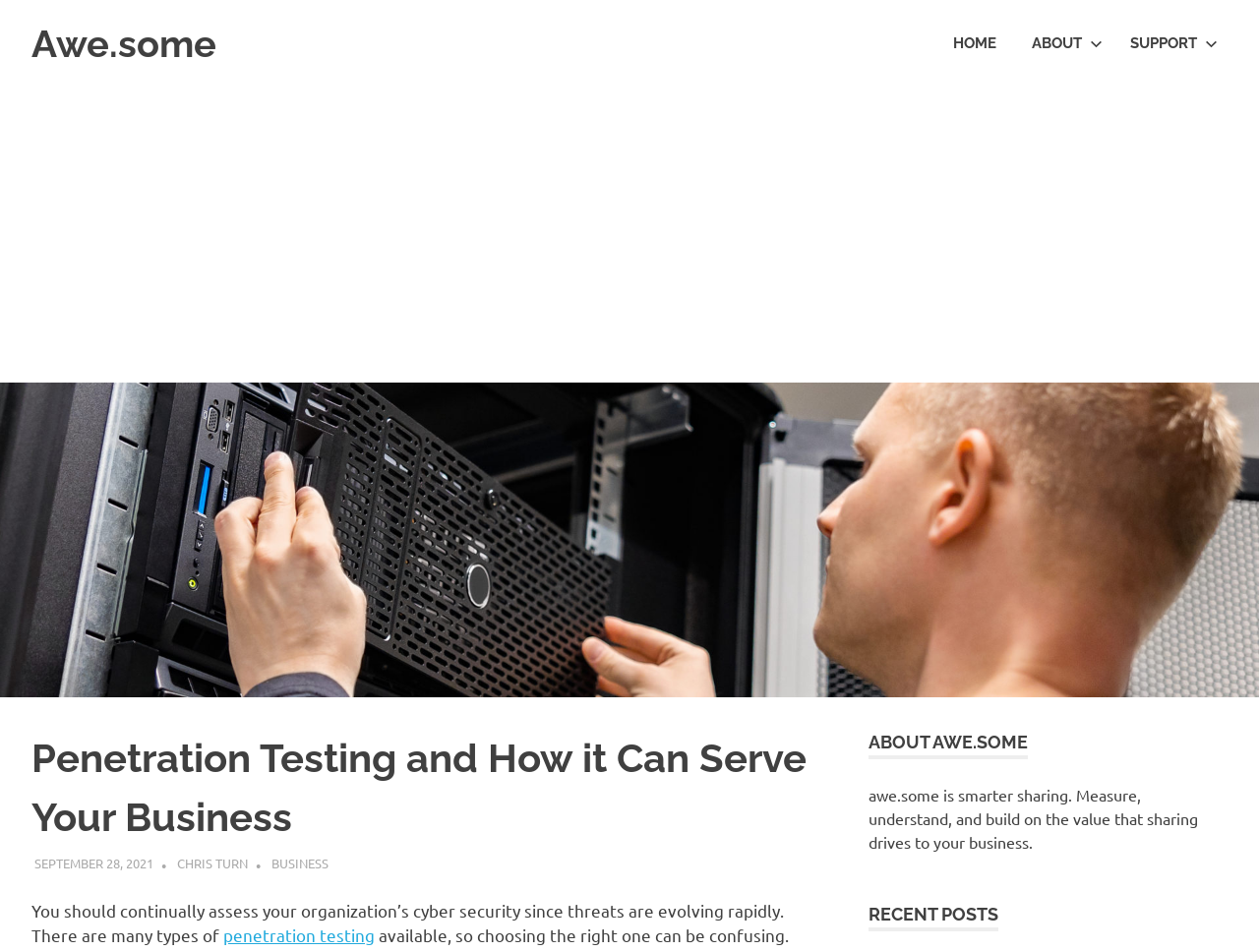Answer the question with a brief word or phrase:
What is the category of the article?

Business